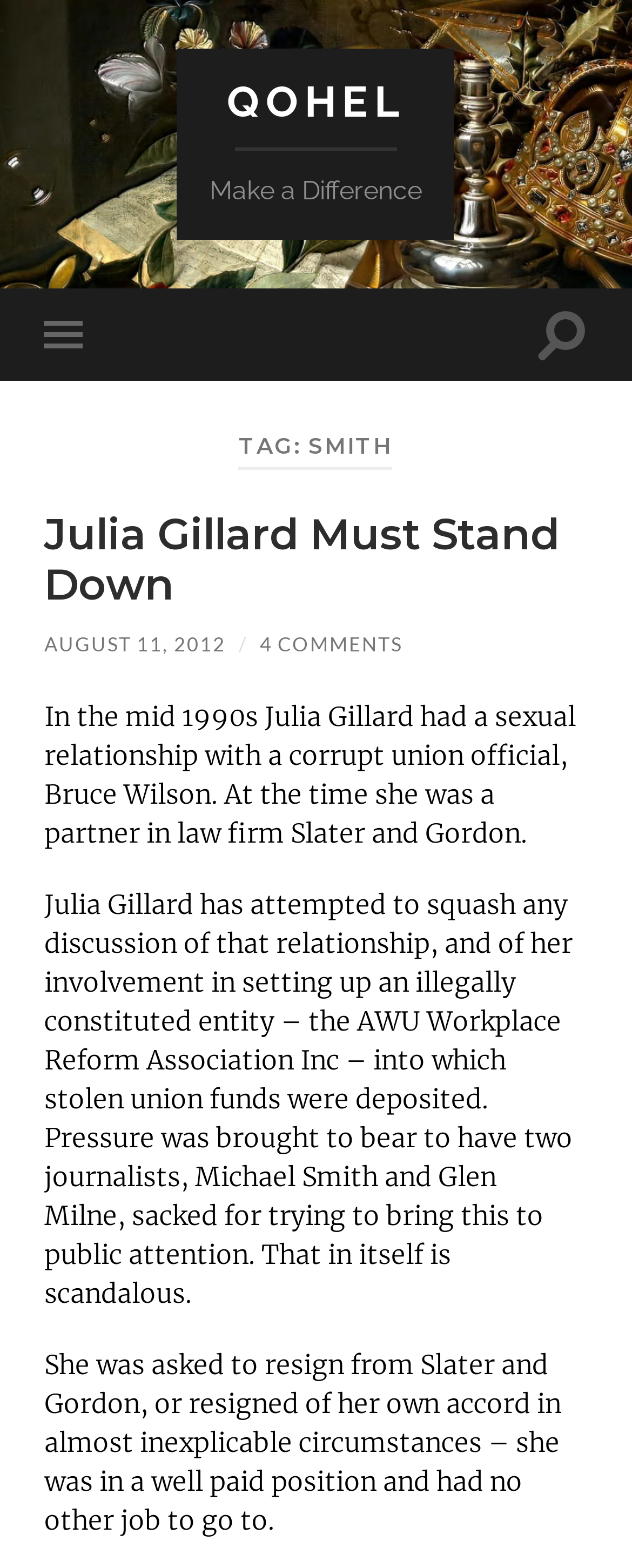Determine the bounding box of the UI component based on this description: "Qohel". The bounding box coordinates should be four float values between 0 and 1, i.e., [left, top, right, bottom].

[0.359, 0.049, 0.641, 0.081]